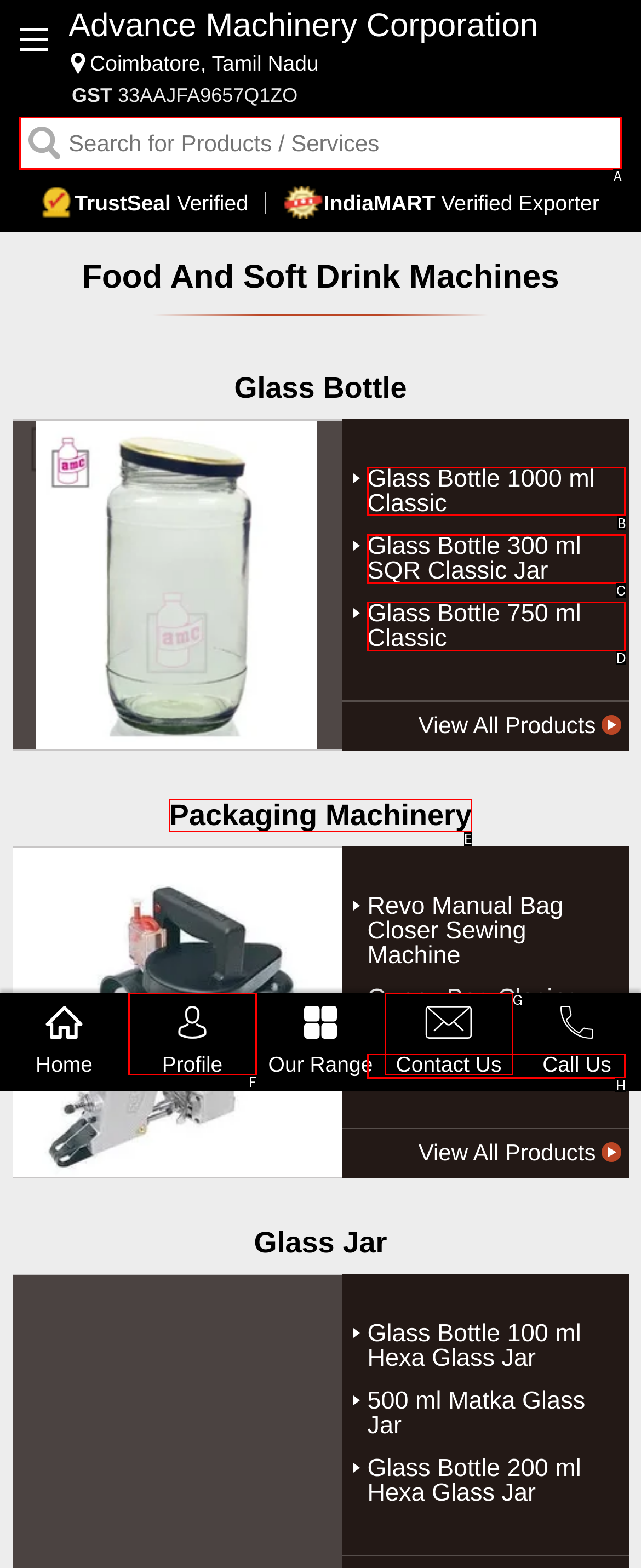Tell me which one HTML element I should click to complete the following task: View Glass Bottle products Answer with the option's letter from the given choices directly.

B